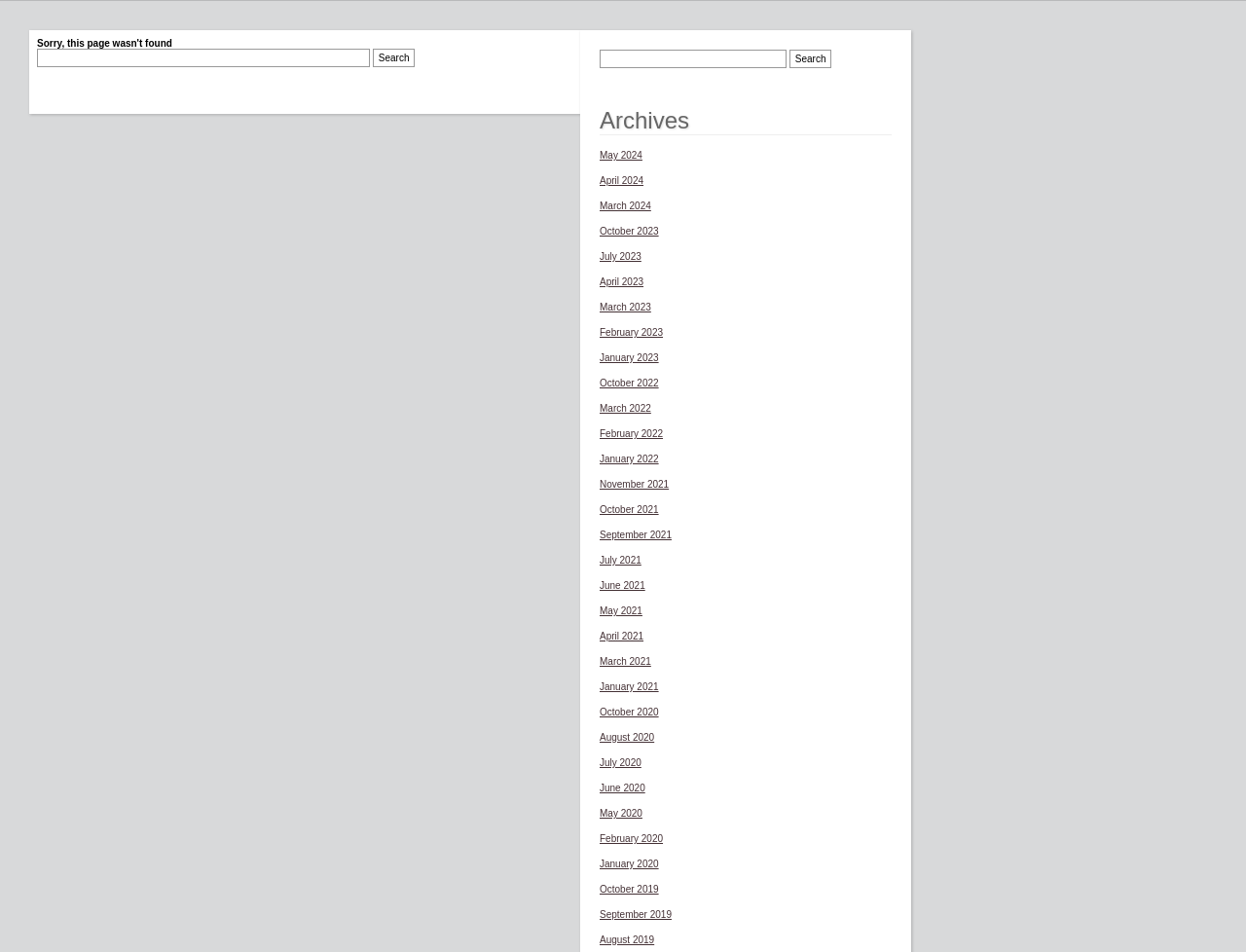Using the element description: "name="s"", determine the bounding box coordinates. The coordinates should be in the format [left, top, right, bottom], with values between 0 and 1.

[0.03, 0.051, 0.297, 0.071]